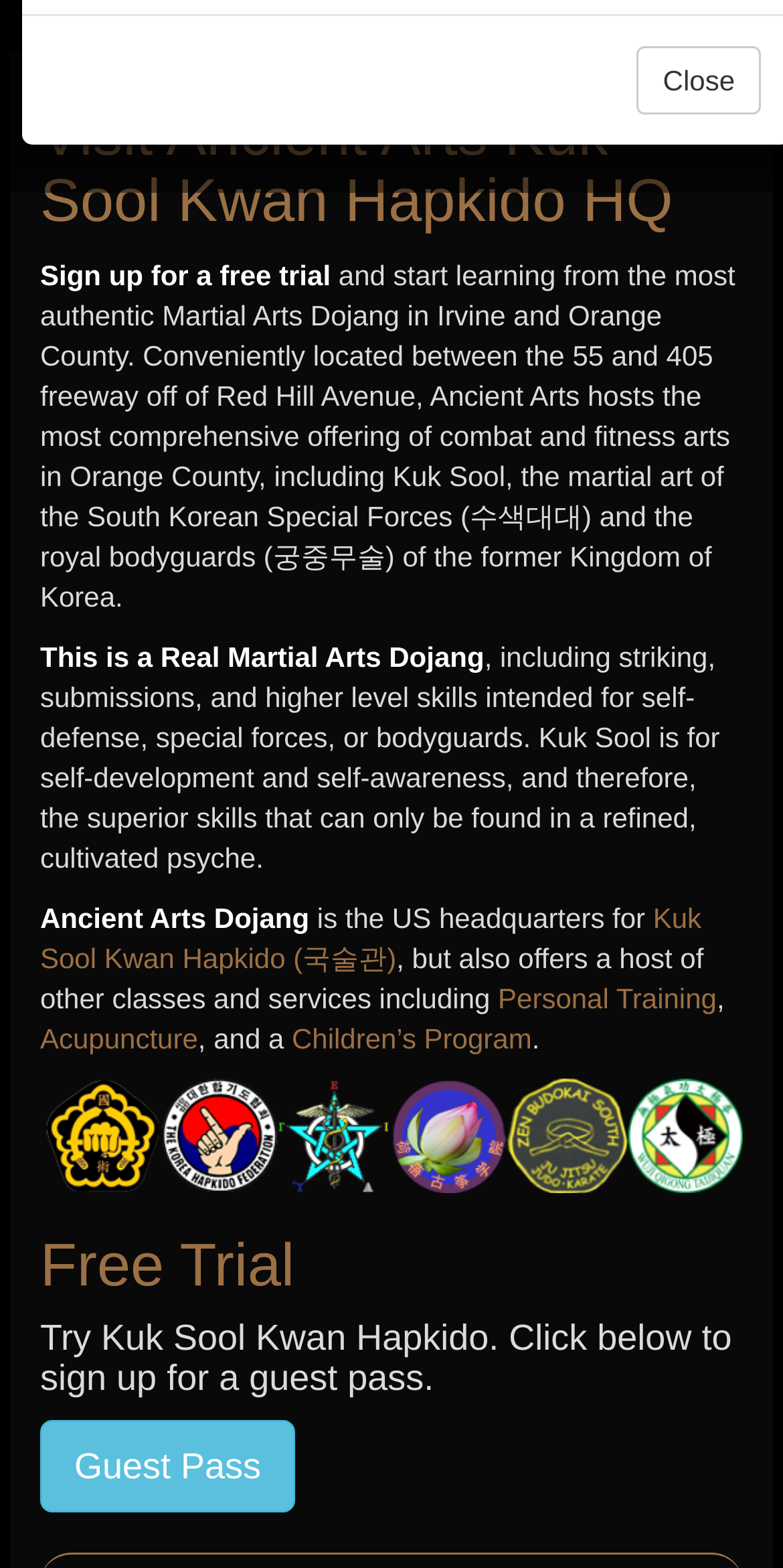Please provide a short answer using a single word or phrase for the question:
What type of martial art is taught at Ancient Arts Dojang?

Kuk Sool